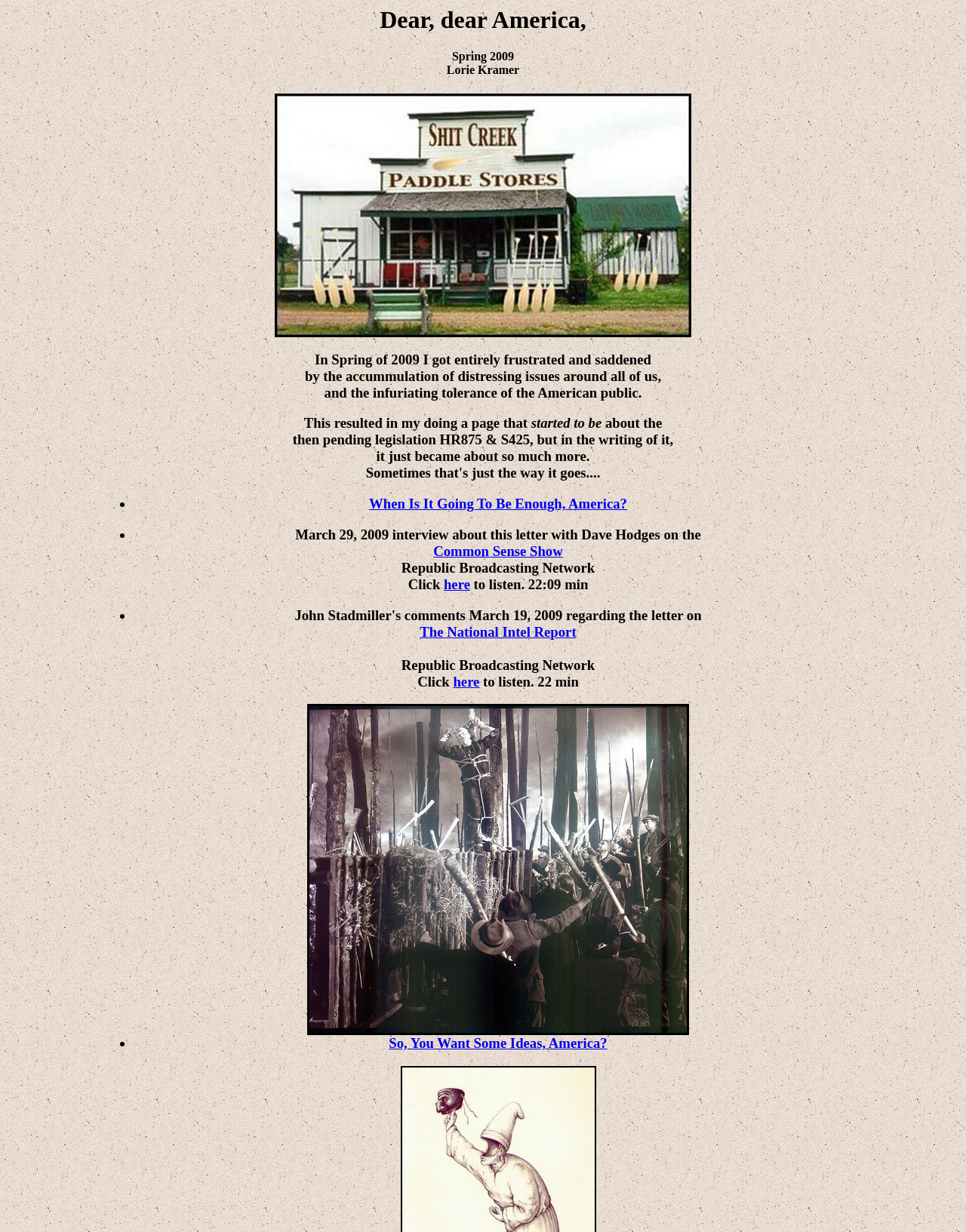Refer to the screenshot and give an in-depth answer to this question: What is the topic of the letter?

Based on the heading 'Dear, dear America,' and the content of the webpage, it can be inferred that the topic of the letter is about America.